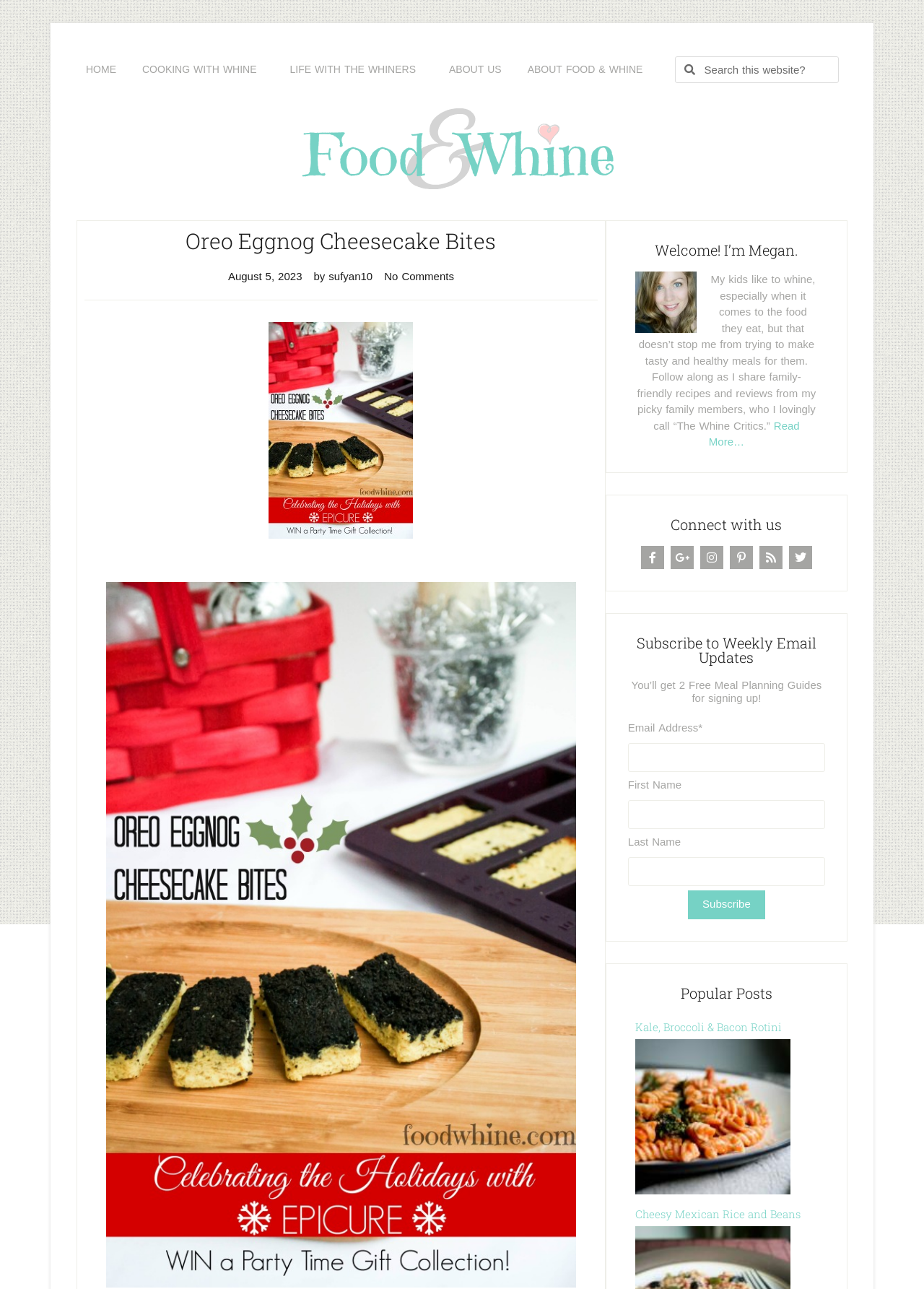Locate the bounding box coordinates of the clickable area to execute the instruction: "Visit the home page". Provide the coordinates as four float numbers between 0 and 1, represented as [left, top, right, bottom].

[0.091, 0.044, 0.128, 0.064]